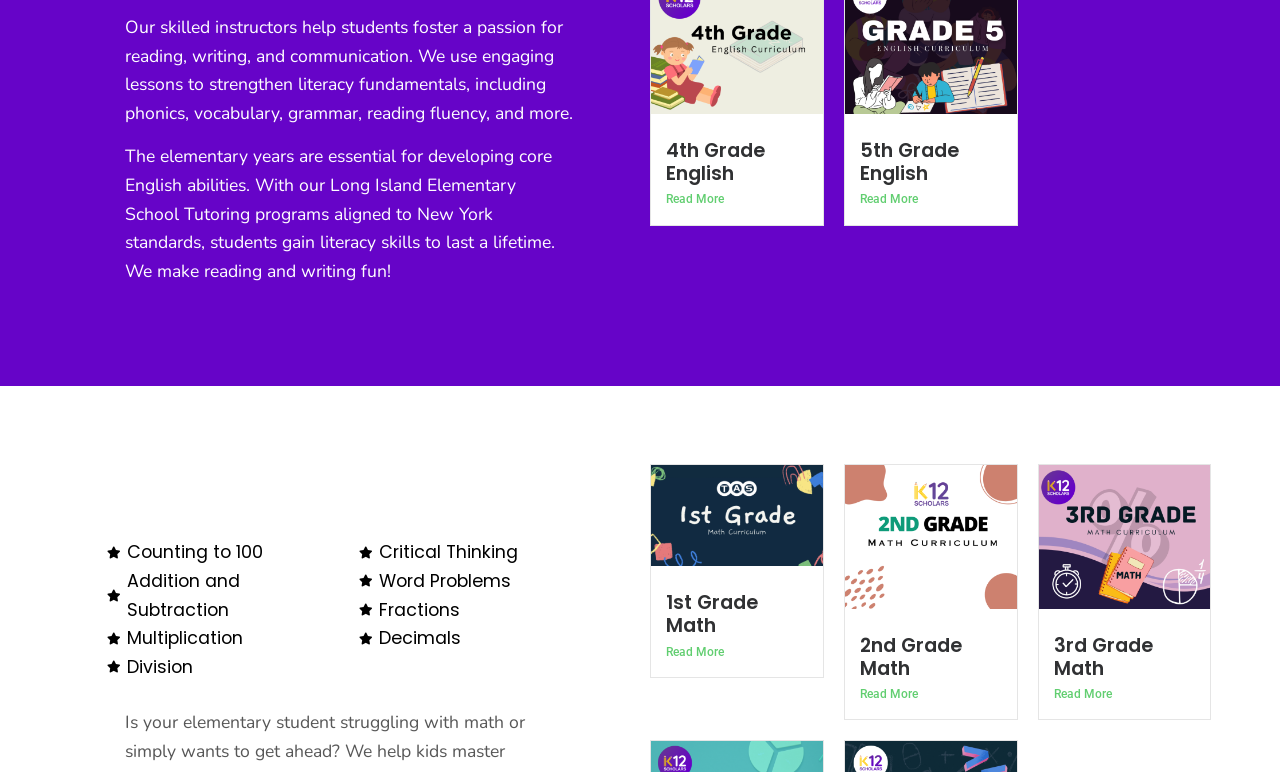Determine the bounding box coordinates for the area that should be clicked to carry out the following instruction: "View the image of Asian and black male humanitarians".

None